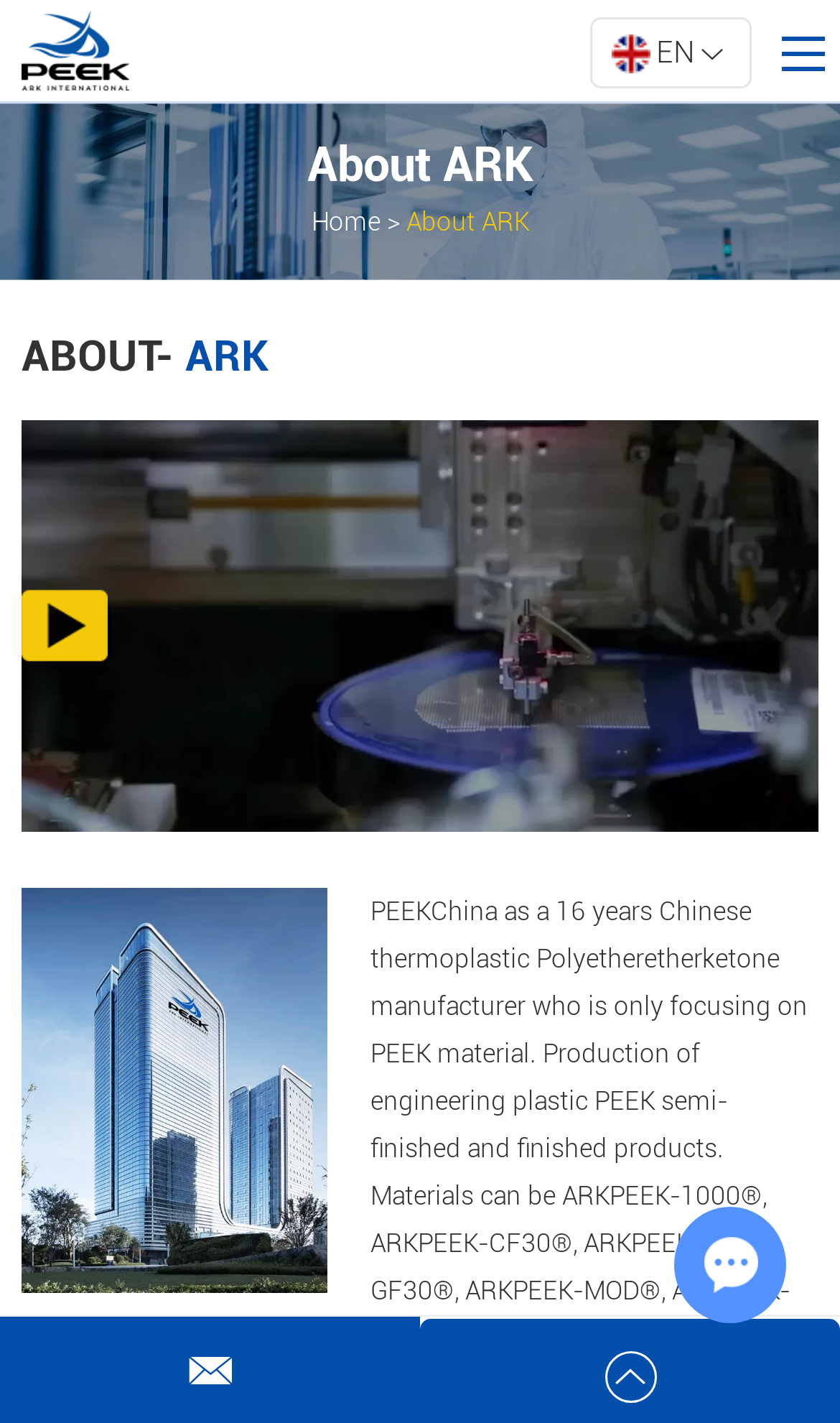Identify the bounding box coordinates for the UI element described as: "alt="Digital Publishing 101"". The coordinates should be provided as four floats between 0 and 1: [left, top, right, bottom].

None